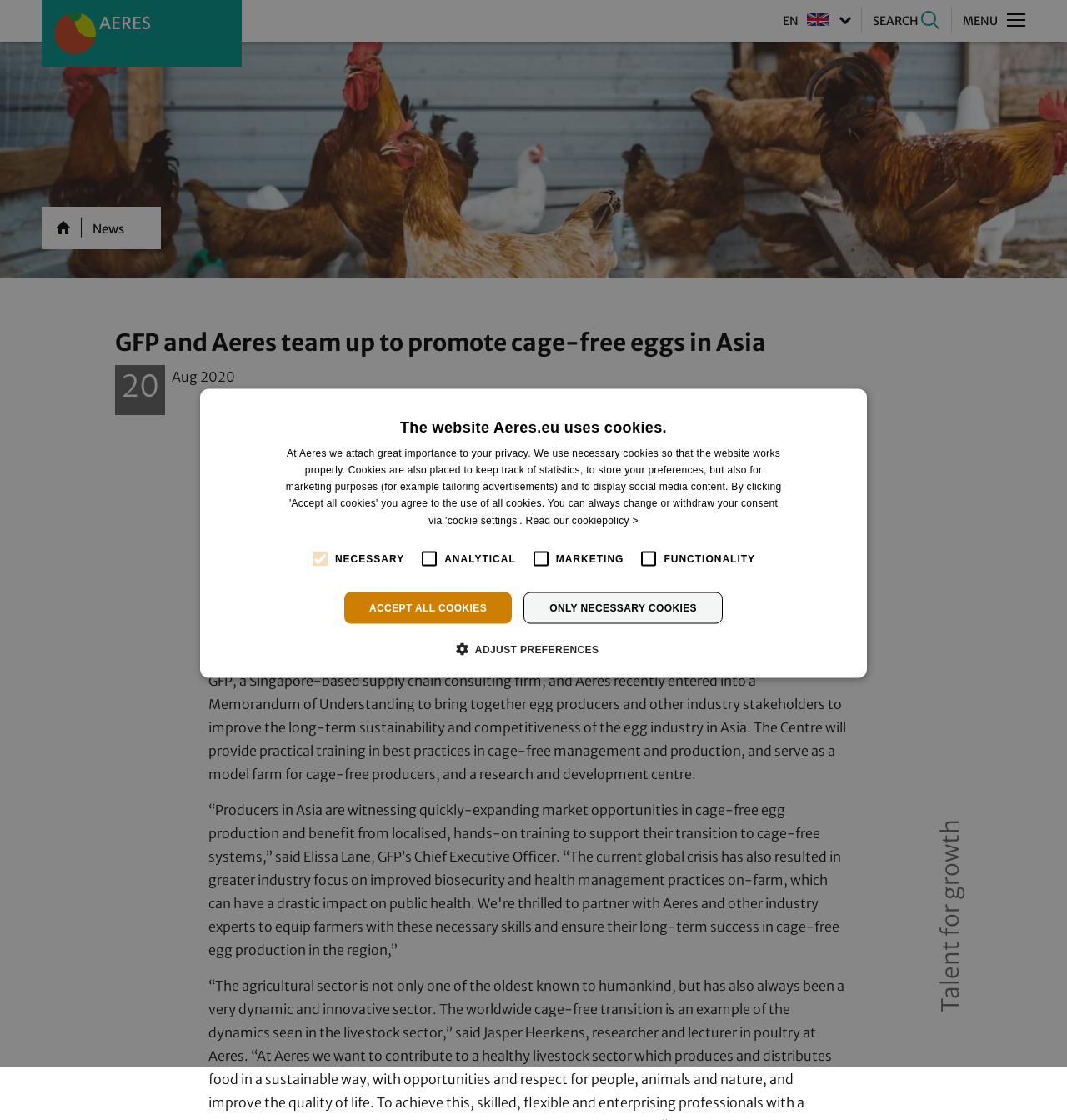Please extract the primary headline from the webpage.

GFP and Aeres team up to promote cage-free eggs in Asia